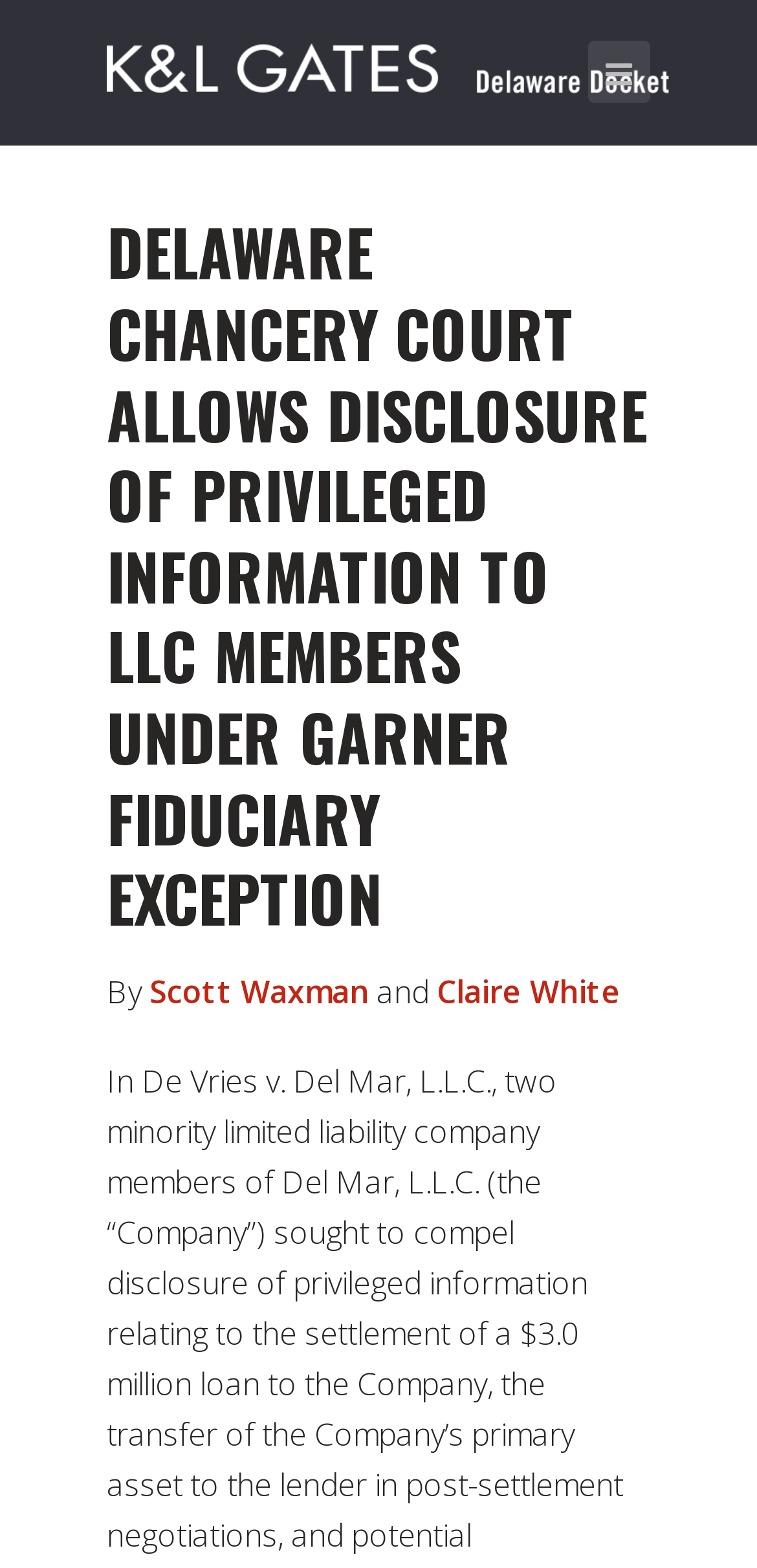Examine the image and give a thorough answer to the following question:
What is the exception mentioned in the article?

The main heading of the webpage mentions 'Garner Fiduciary Exception' which suggests that the article is about a specific exception related to fiduciary duties.